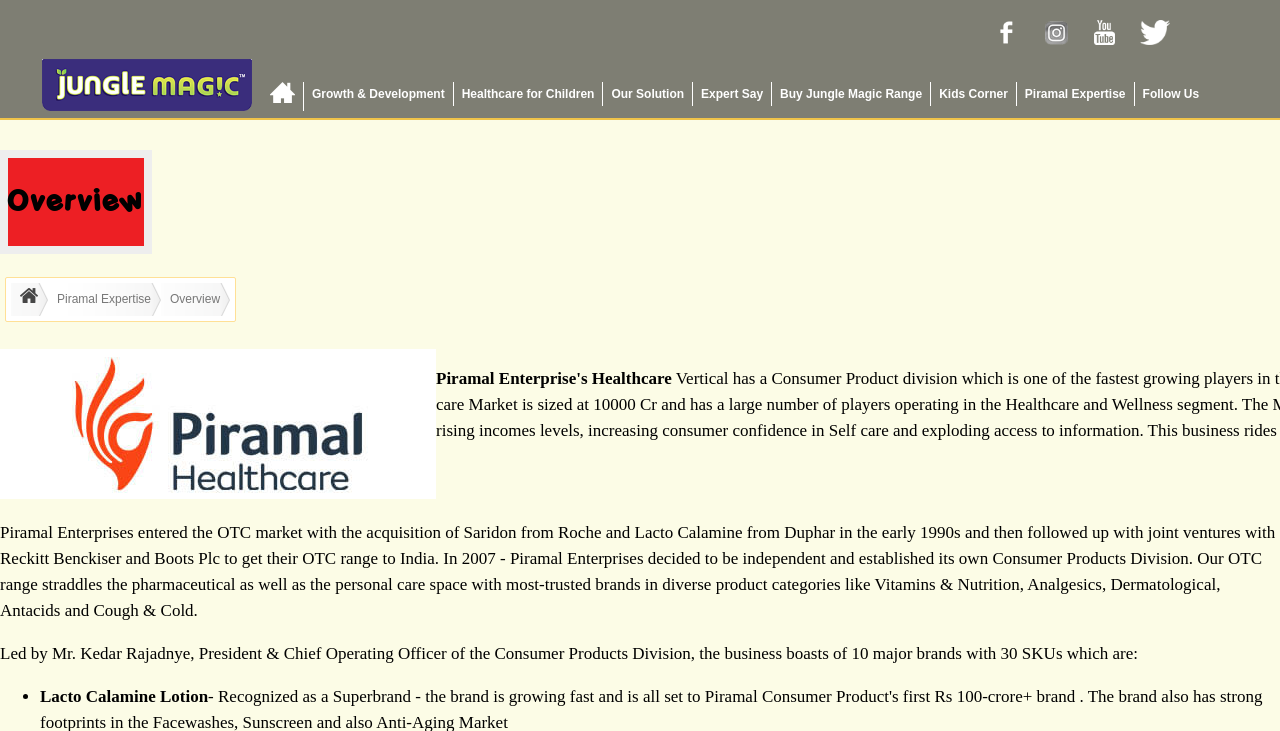Create a detailed summary of all the visual and textual information on the webpage.

The webpage is about Piramal Enterprise's Healthcare Products, specifically the Consumer Product division, which is a leading player in the domestic consumer healthcare market. 

At the top right corner, there are four social media links: Facebook, Instagram, YouTube, and Twitter, each accompanied by its respective icon. 

On the left side, there is a navigation menu with nine links: Home, Growth & Development, Healthcare for Children, Our Solution, Expert Say, Buy Jungle Magic Range, Kids Corner, Piramal Expertise, and Follow Us. 

Below the navigation menu, there is a heading "Overview" followed by a link to "Home" with an icon. 

To the right of the navigation menu, there is a section with a heading "Piramal Expertise" and a subheading "Overview". 

Below this section, there is a large image related to growth and development. 

The main content of the webpage is a block of text that describes the history and current state of Piramal Enterprises' Consumer Products Division, including its entry into the OTC market, its joint ventures, and its decision to become independent. The text also mentions the division's current business, led by Mr. Kedar Rajadnye, which includes 10 major brands with 30 SKUs. 

The text is followed by a list of some of these brands, including Lacto Calamine Lotion, each marked with a bullet point.